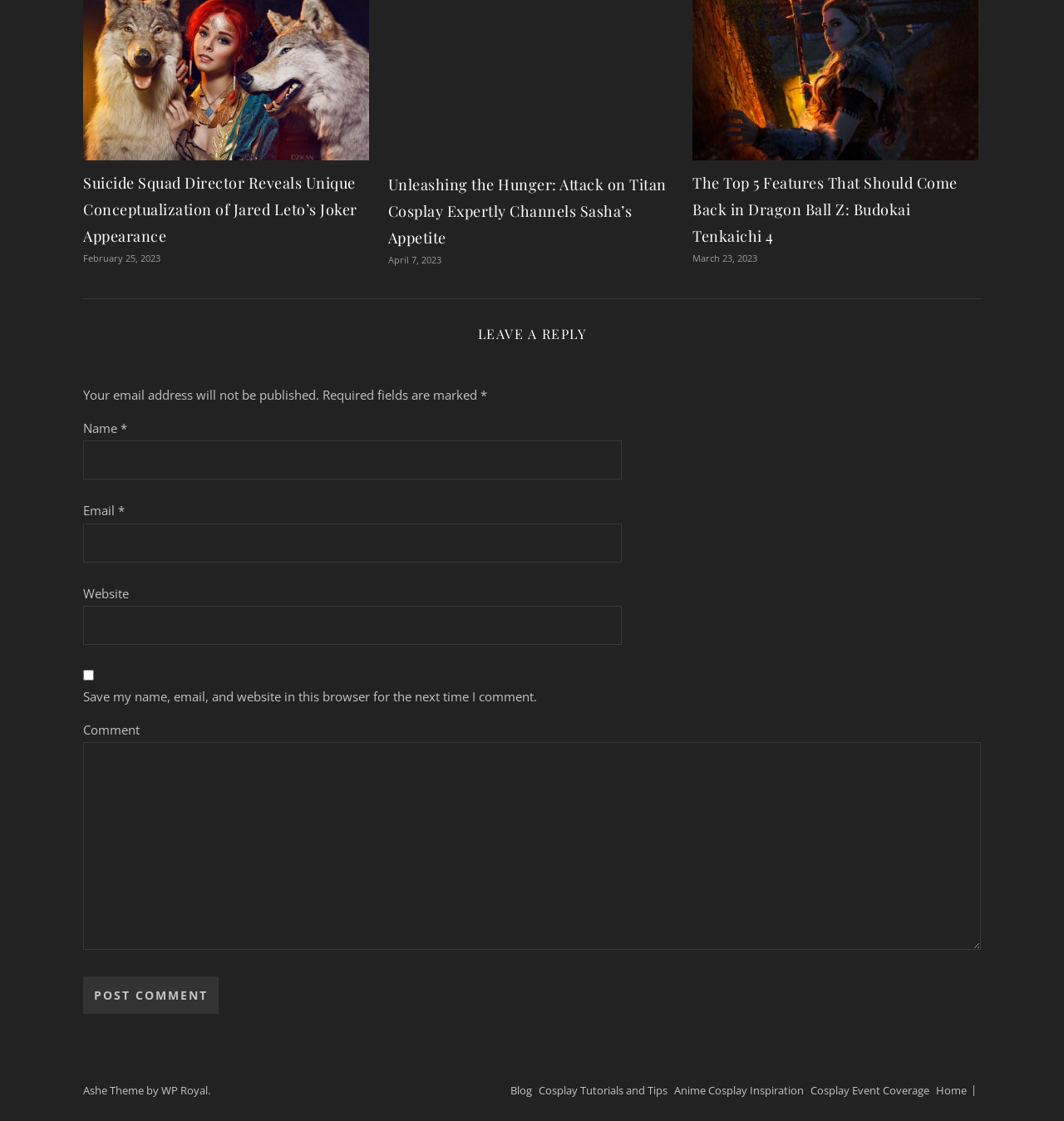How many links are in the footer?
Look at the image and answer with only one word or phrase.

6